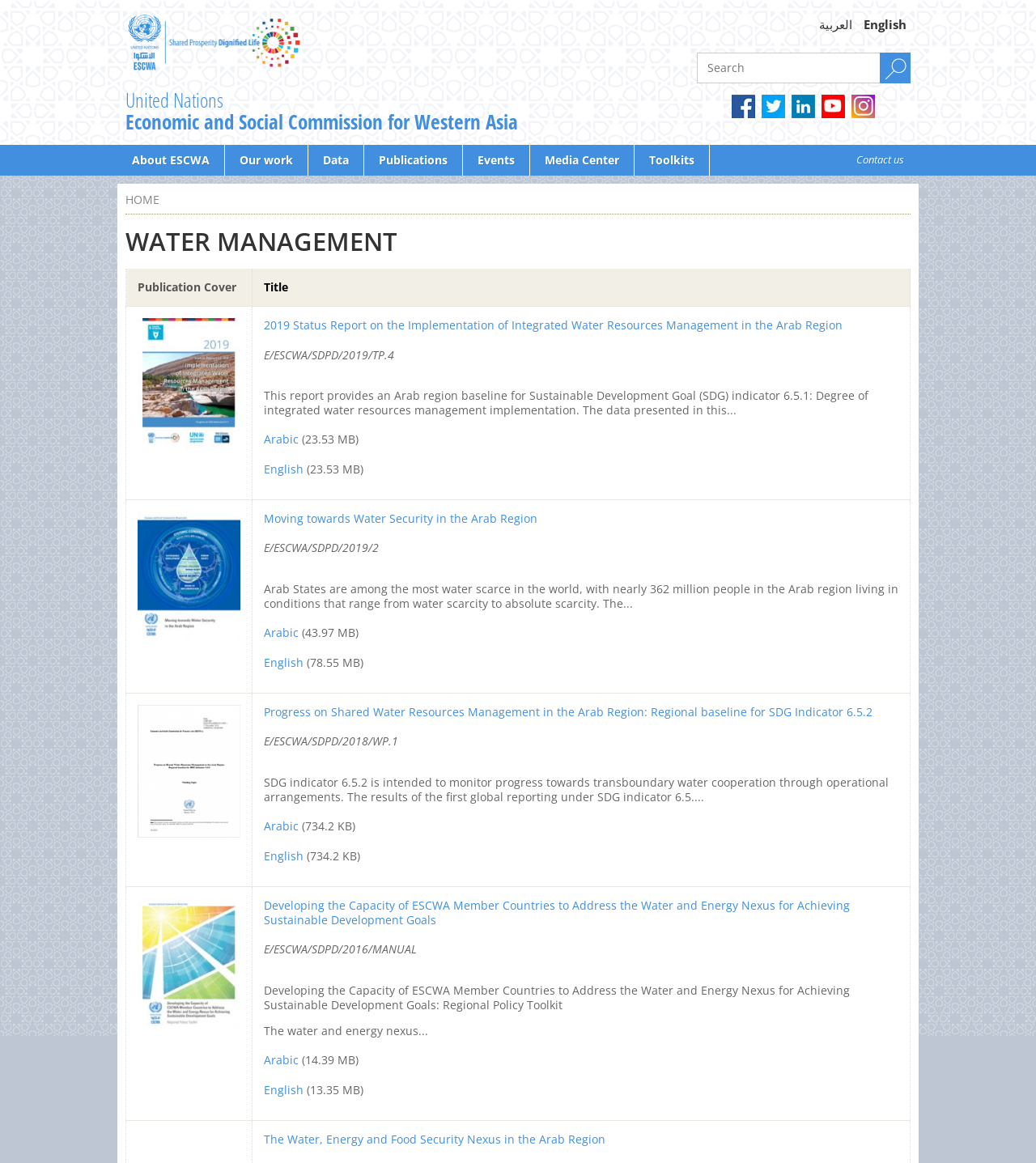Pinpoint the bounding box coordinates of the area that must be clicked to complete this instruction: "Search for something".

[0.673, 0.045, 0.871, 0.072]